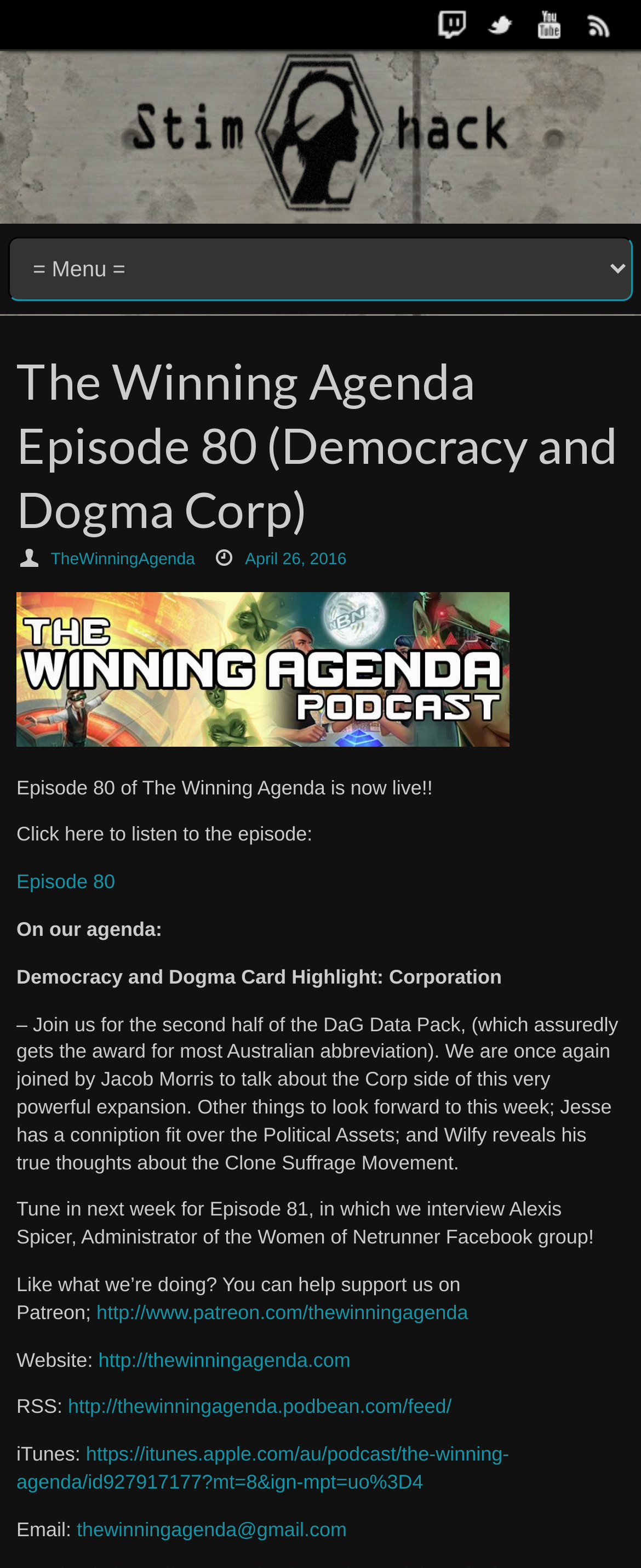Carefully observe the image and respond to the question with a detailed answer:
What is the topic of discussion in Episode 80?

I found this answer by reading the StaticText 'On our agenda:' and the subsequent text 'Democracy and Dogma Card Highlight: Corporation' which indicates that this is the topic of discussion in Episode 80.